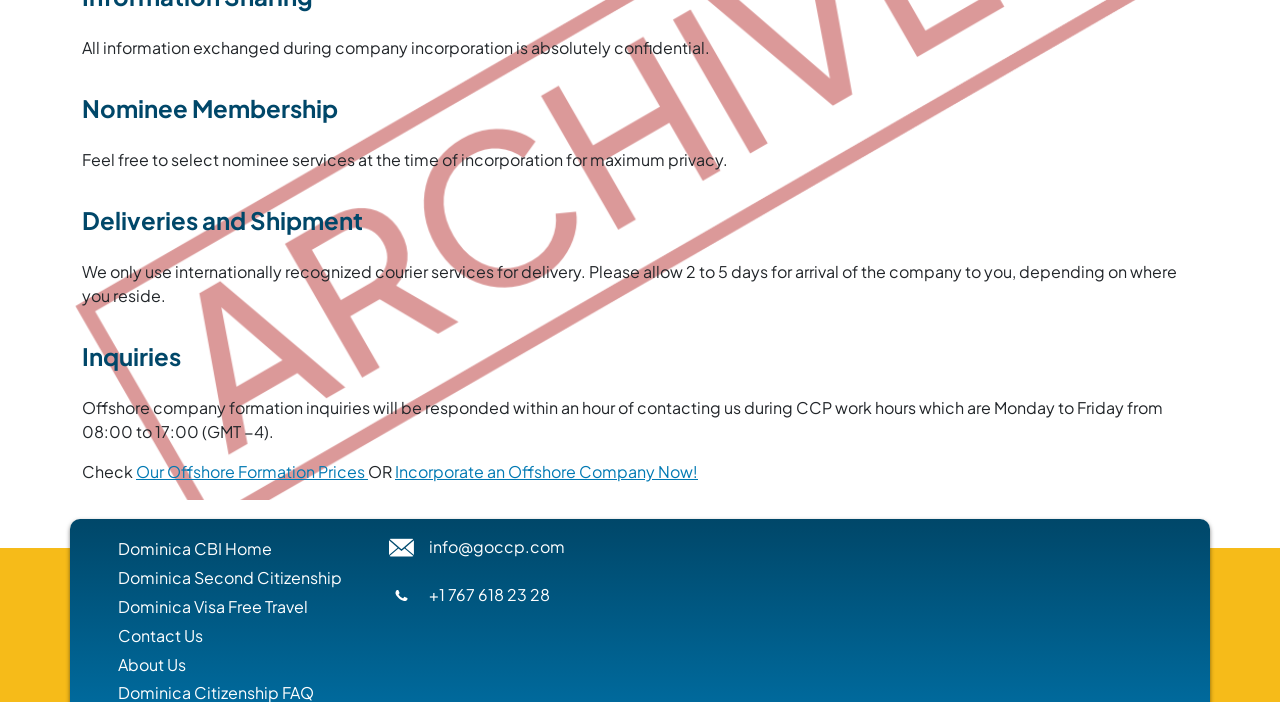Can you find the bounding box coordinates of the area I should click to execute the following instruction: "Read the introduction to the blog post"?

None